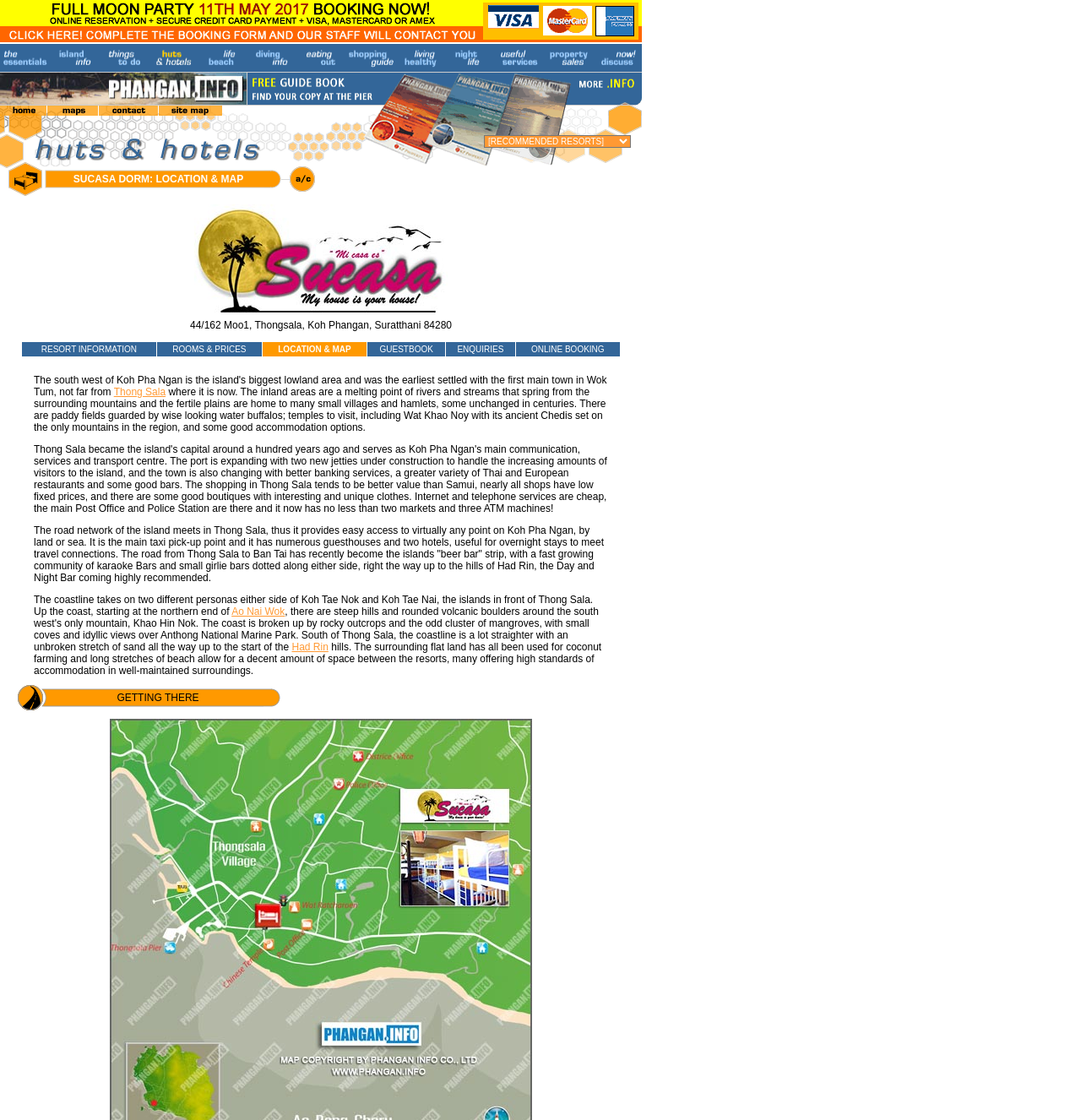Provide the bounding box coordinates of the HTML element described by the text: "ENQUIRIES".

[0.423, 0.308, 0.466, 0.316]